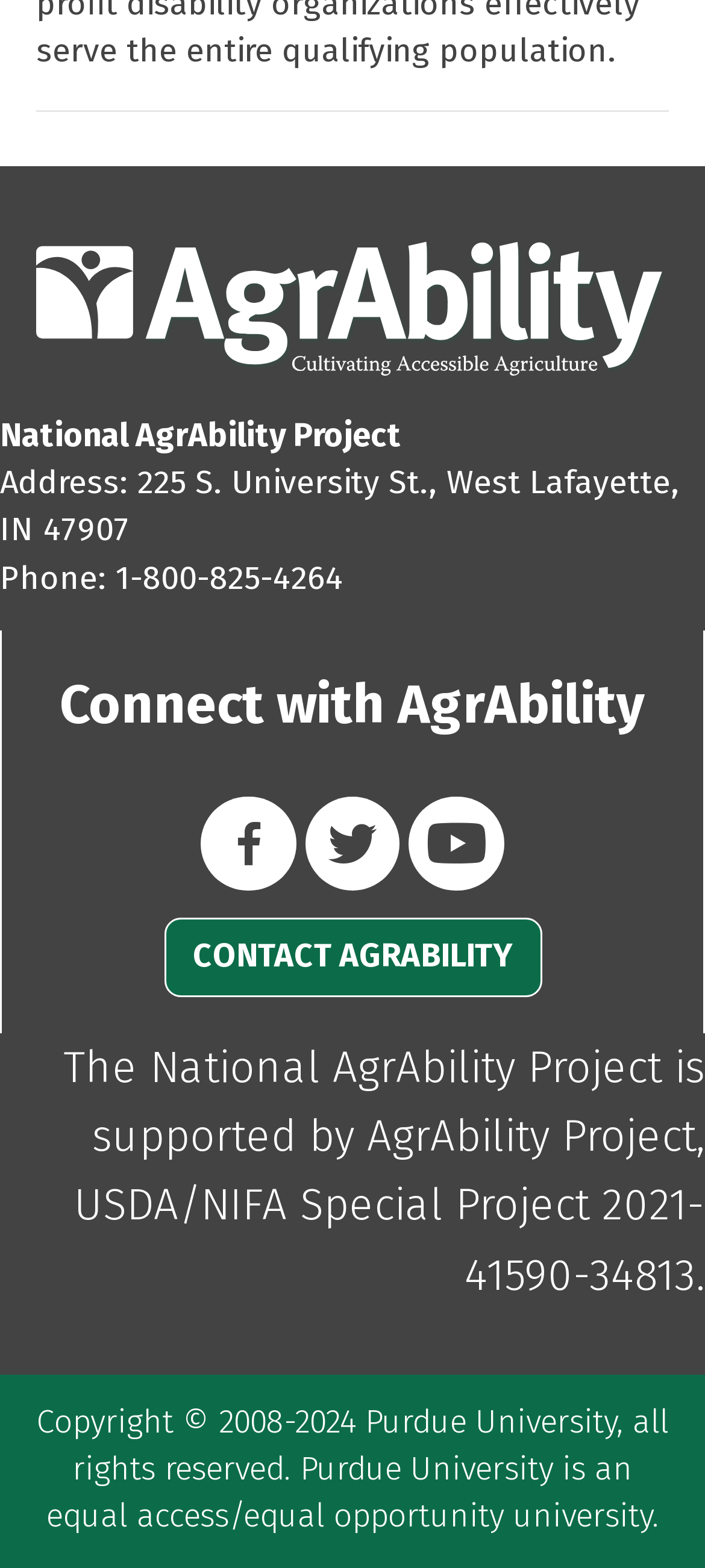Identify the bounding box coordinates for the UI element that matches this description: "Contact AgrAbility".

[0.232, 0.585, 0.768, 0.636]